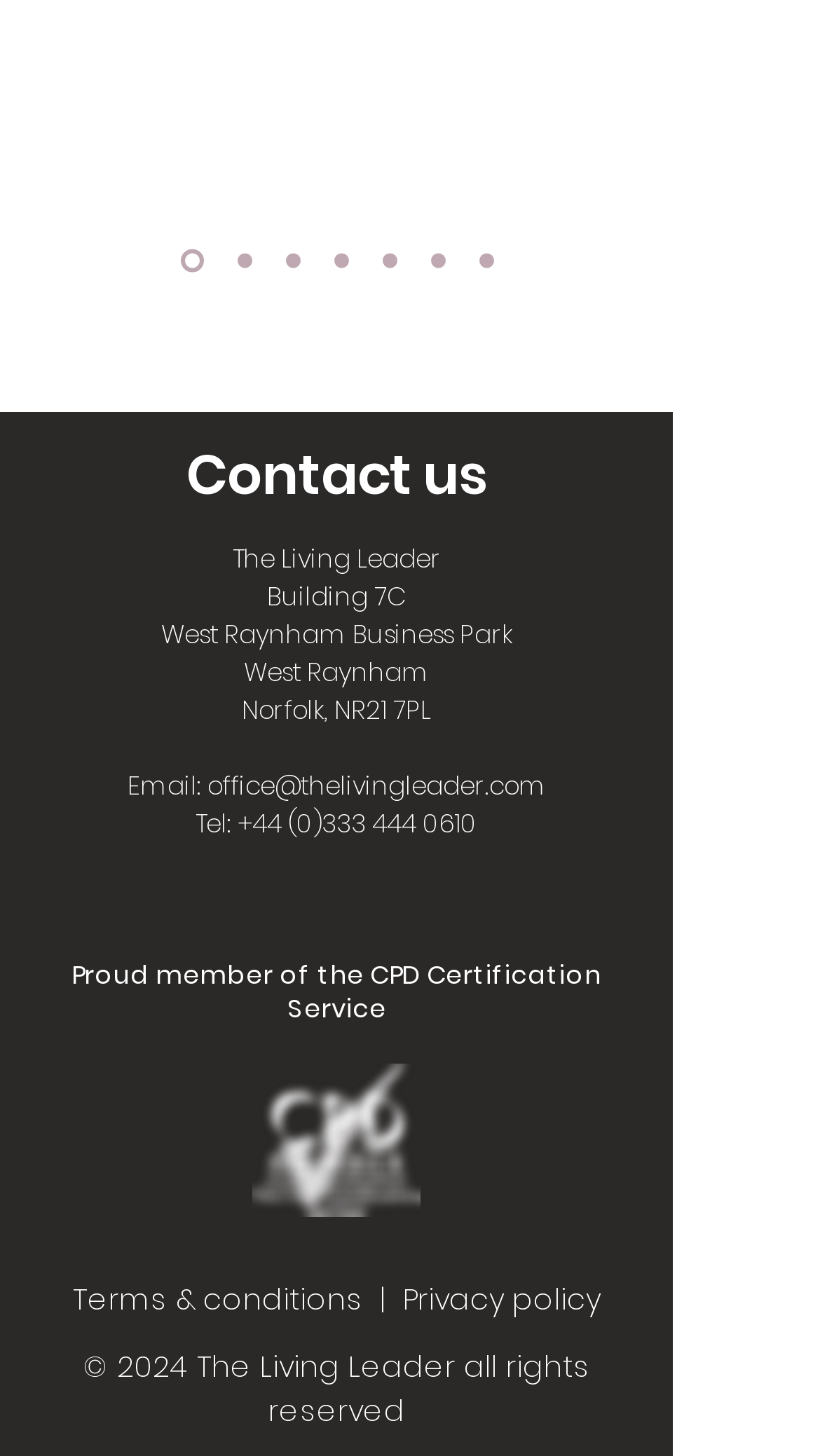Look at the image and answer the question in detail:
What is the email address of The Living Leader?

The answer can be found in the link element with the text 'office@thelivingleader.com' which is located under the 'Email:' label, indicating the email address of The Living Leader.